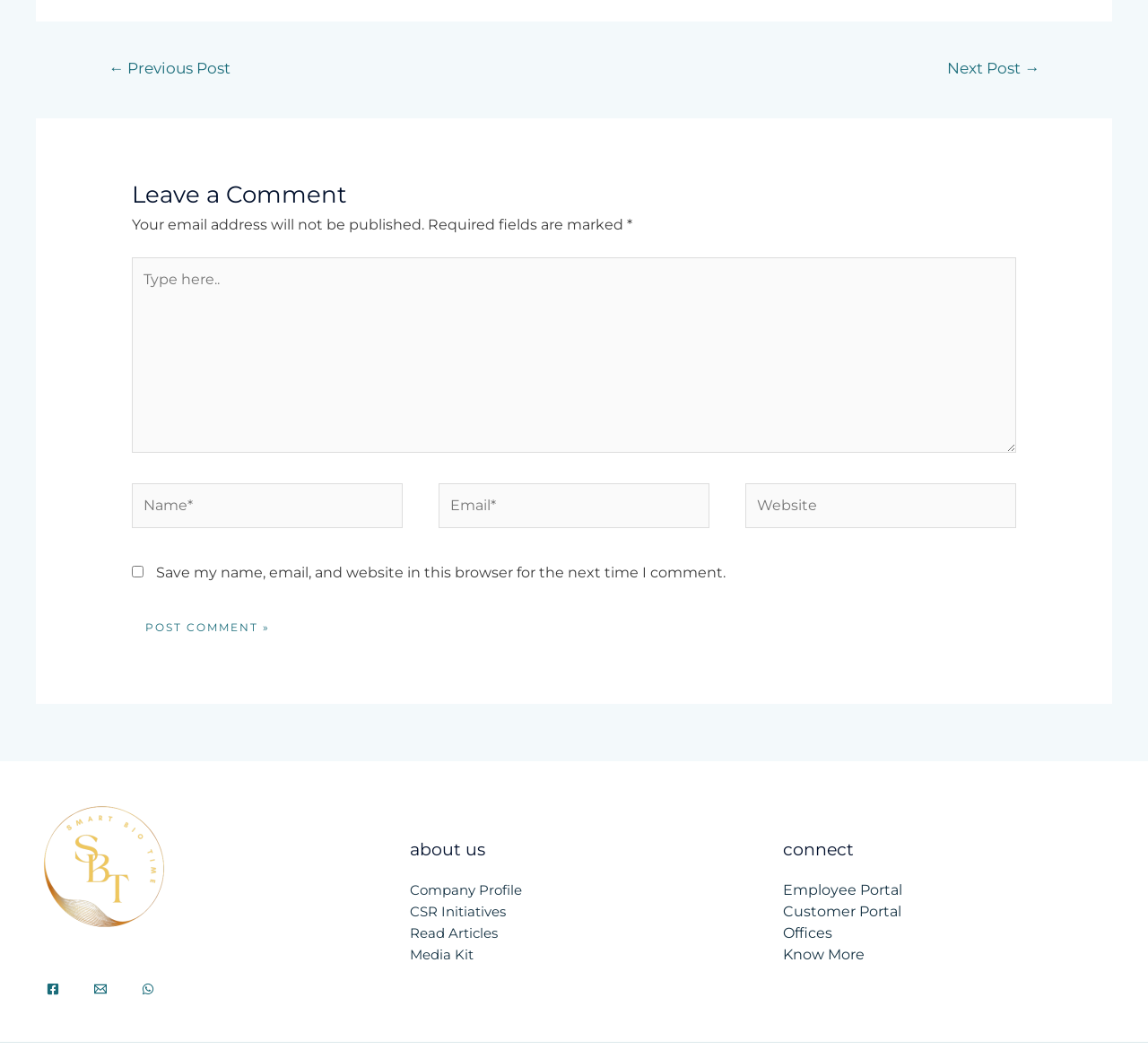Find the bounding box coordinates for the element described here: "parent_node: Website name="url" placeholder="Website"".

[0.649, 0.457, 0.885, 0.499]